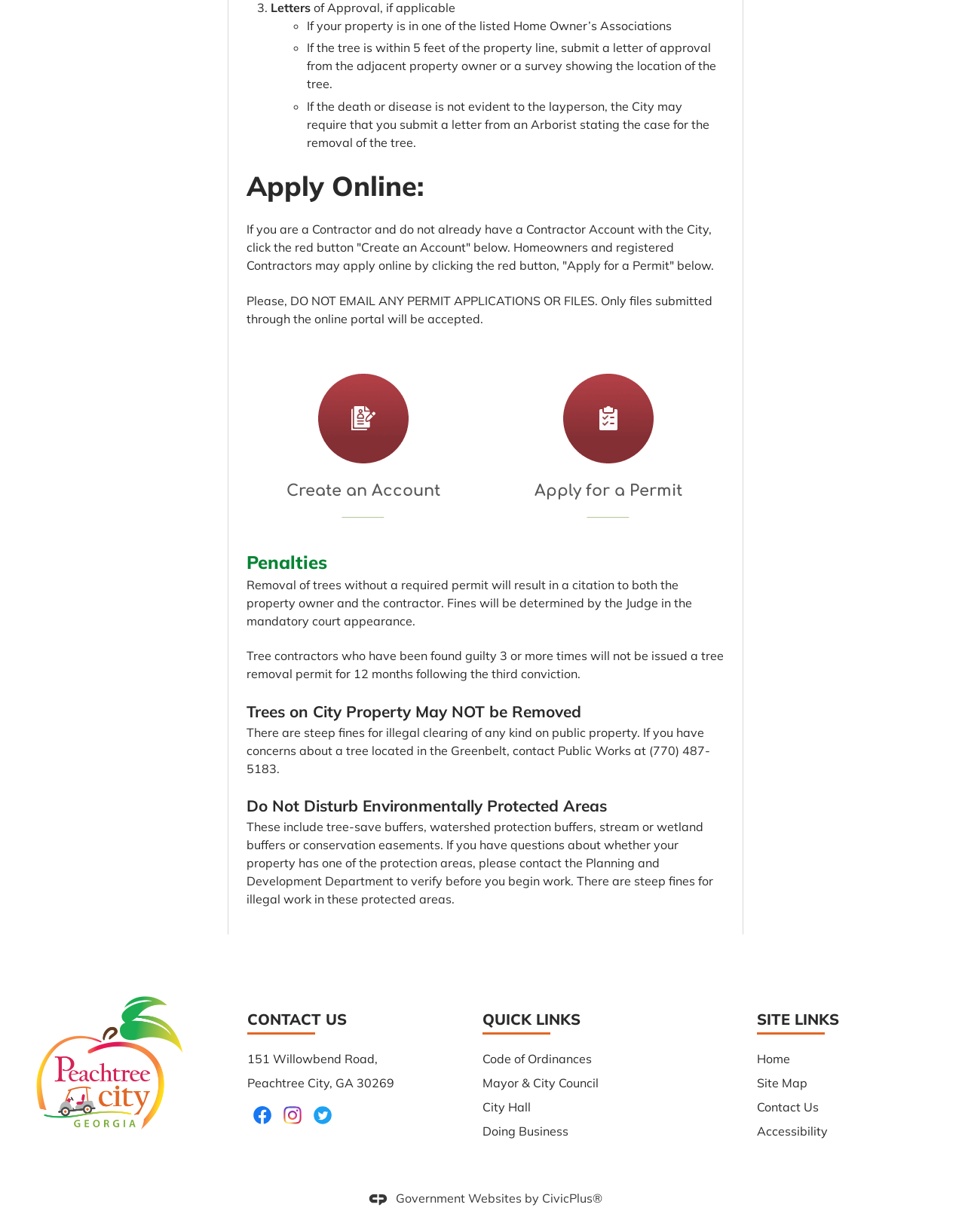Could you indicate the bounding box coordinates of the region to click in order to complete this instruction: "Visit Peachtree City GA homepage".

[0.012, 0.808, 0.216, 0.919]